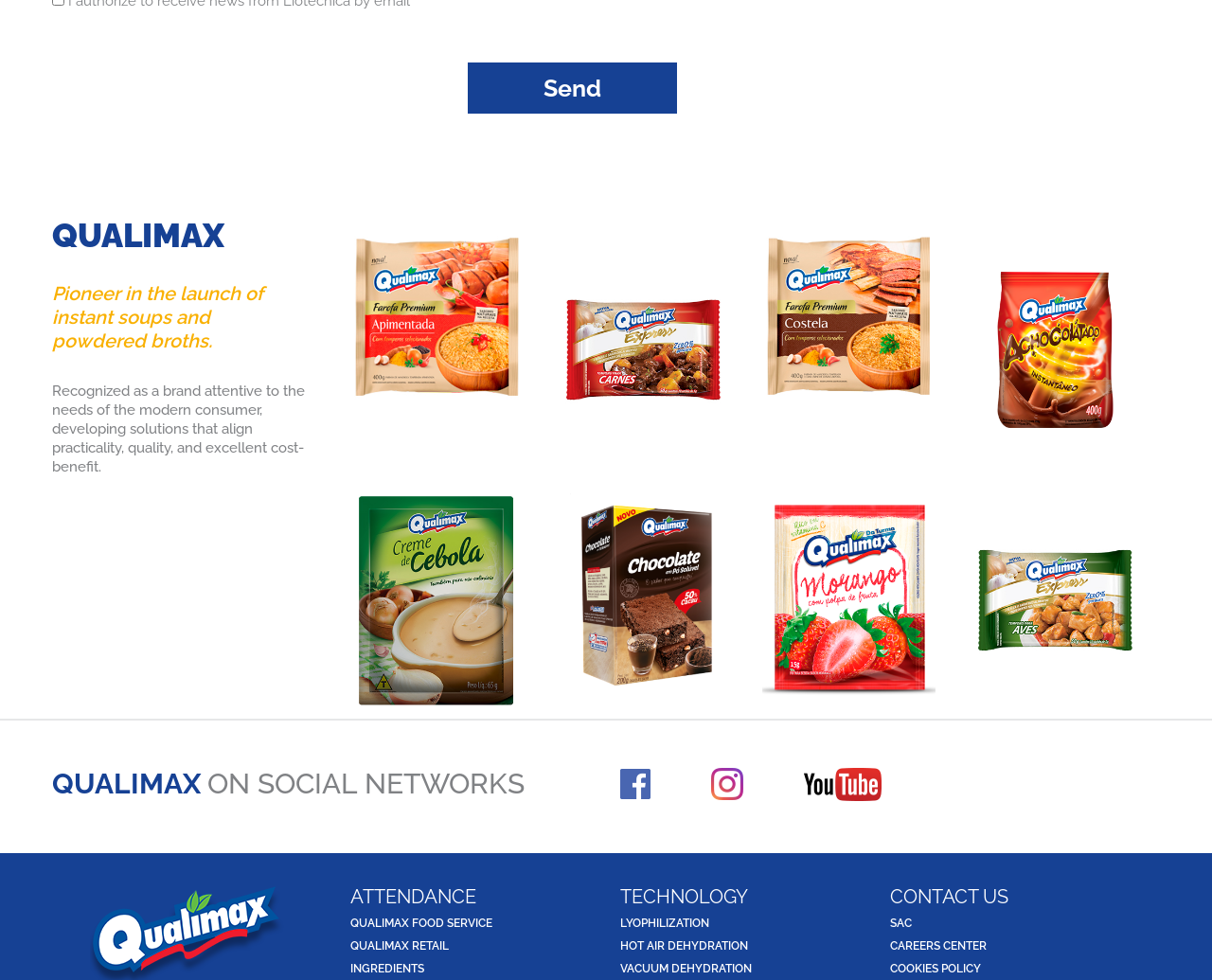Identify the bounding box coordinates of the area you need to click to perform the following instruction: "Click on The Punk-Rock Queen of the Jews by Rossi".

None